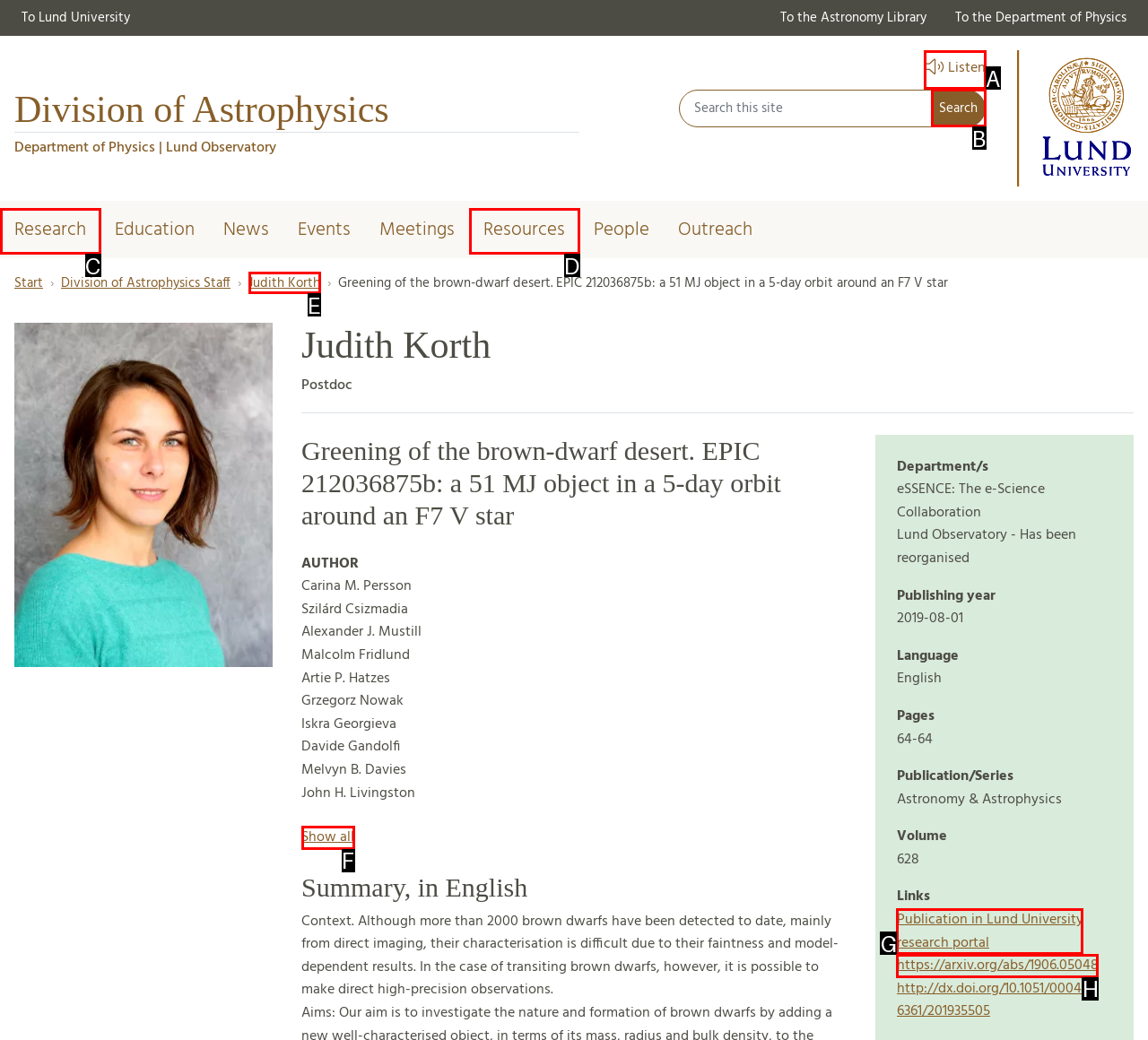Based on the description: name="op" value="Search", select the HTML element that best fits. Reply with the letter of the correct choice from the options given.

B